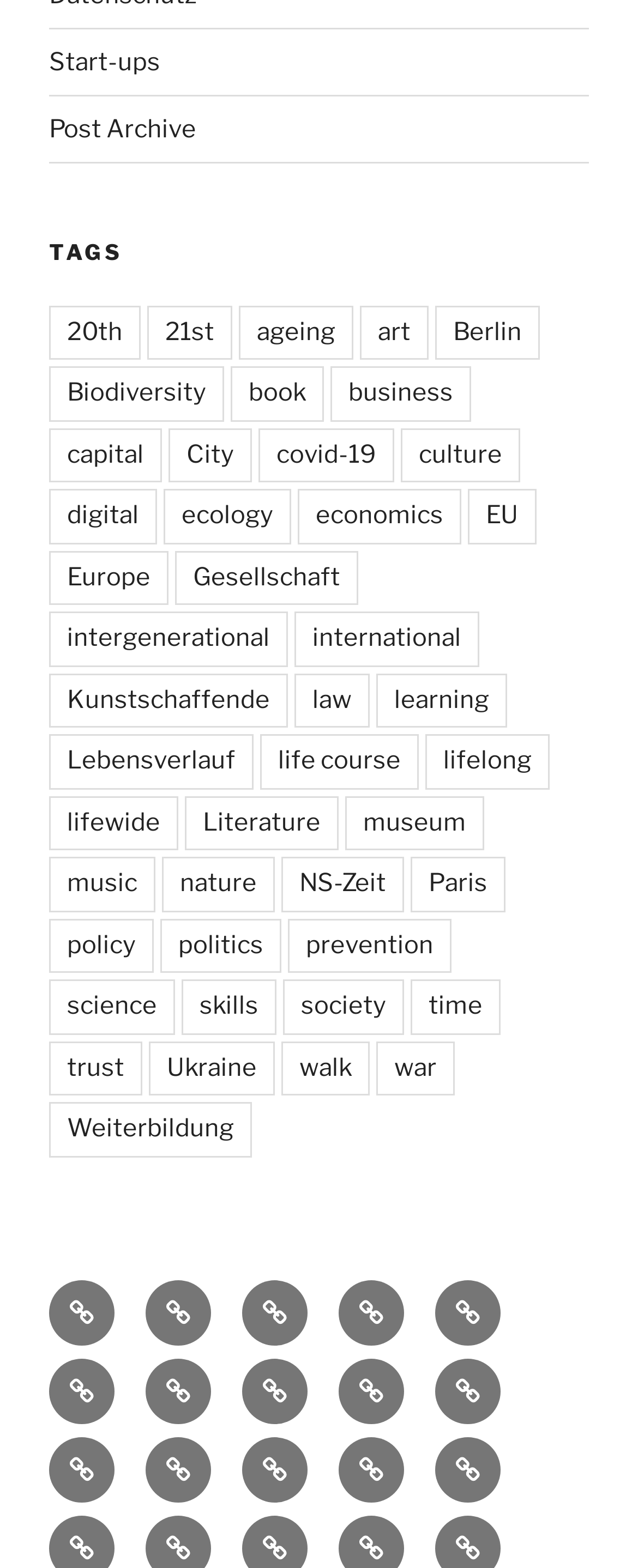Please provide the bounding box coordinates for the element that needs to be clicked to perform the following instruction: "Read about 'Europe'". The coordinates should be given as four float numbers between 0 and 1, i.e., [left, top, right, bottom].

[0.379, 0.866, 0.482, 0.908]